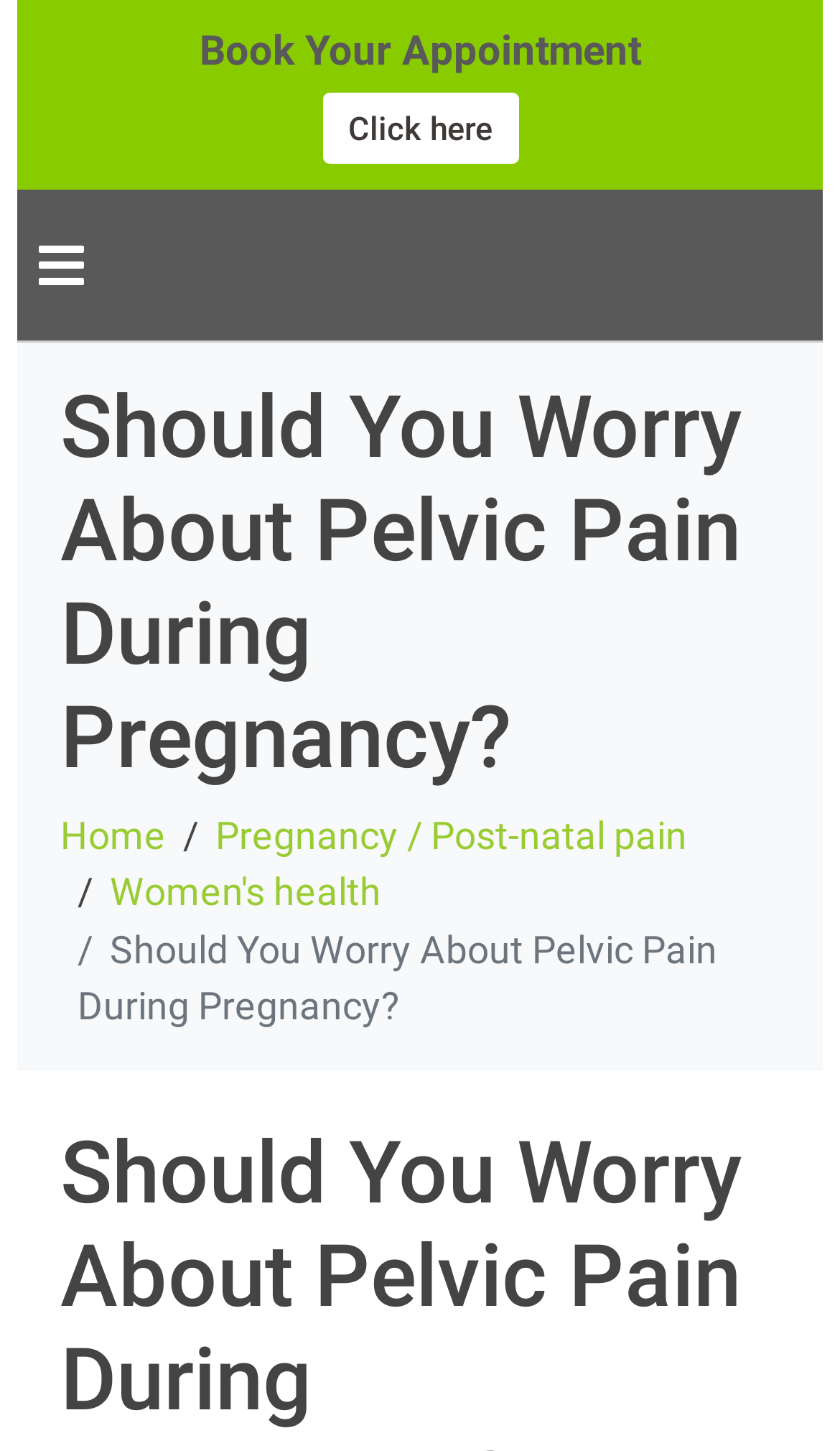Identify the bounding box of the HTML element described as: "Home".

[0.072, 0.561, 0.197, 0.591]